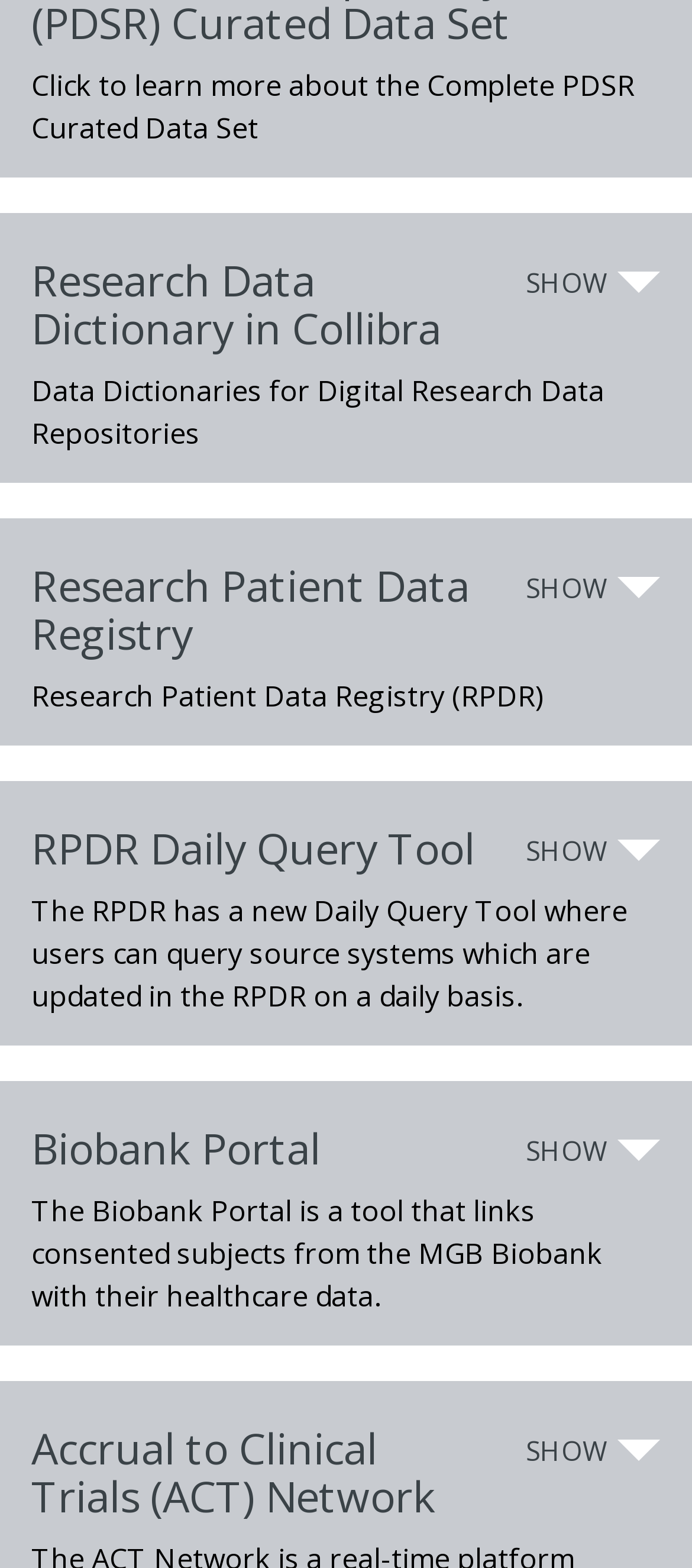Given the webpage screenshot, identify the bounding box of the UI element that matches this description: "Biobank Portal".

[0.0, 0.69, 0.909, 0.759]